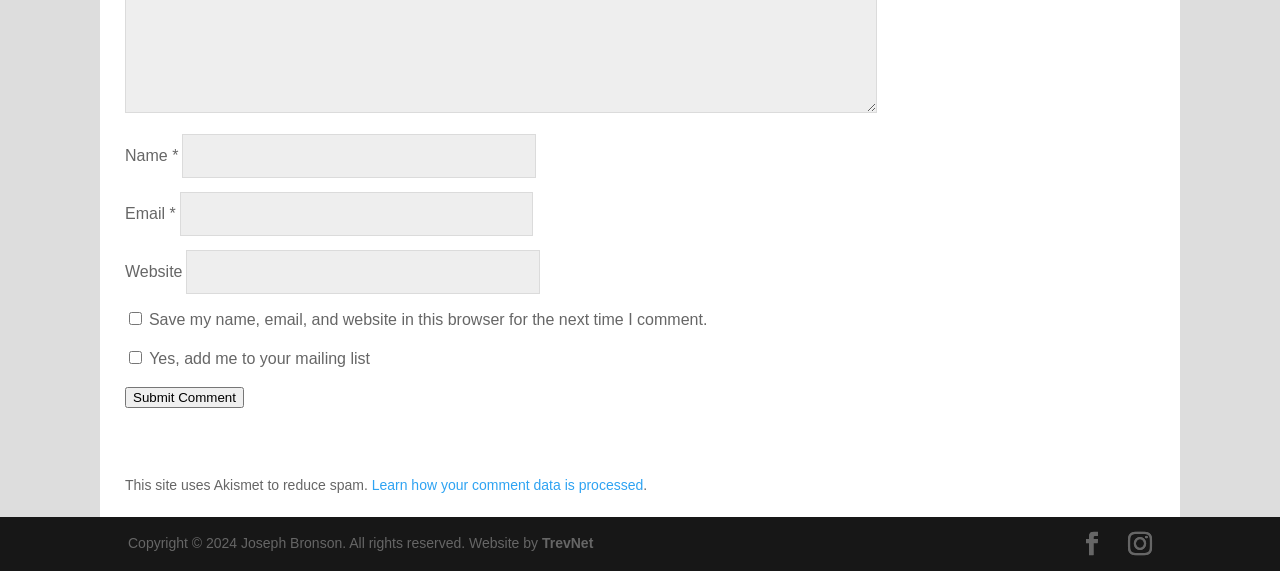Please give a one-word or short phrase response to the following question: 
What is the copyright information on the website?

Copyright 2024 Joseph Bronson